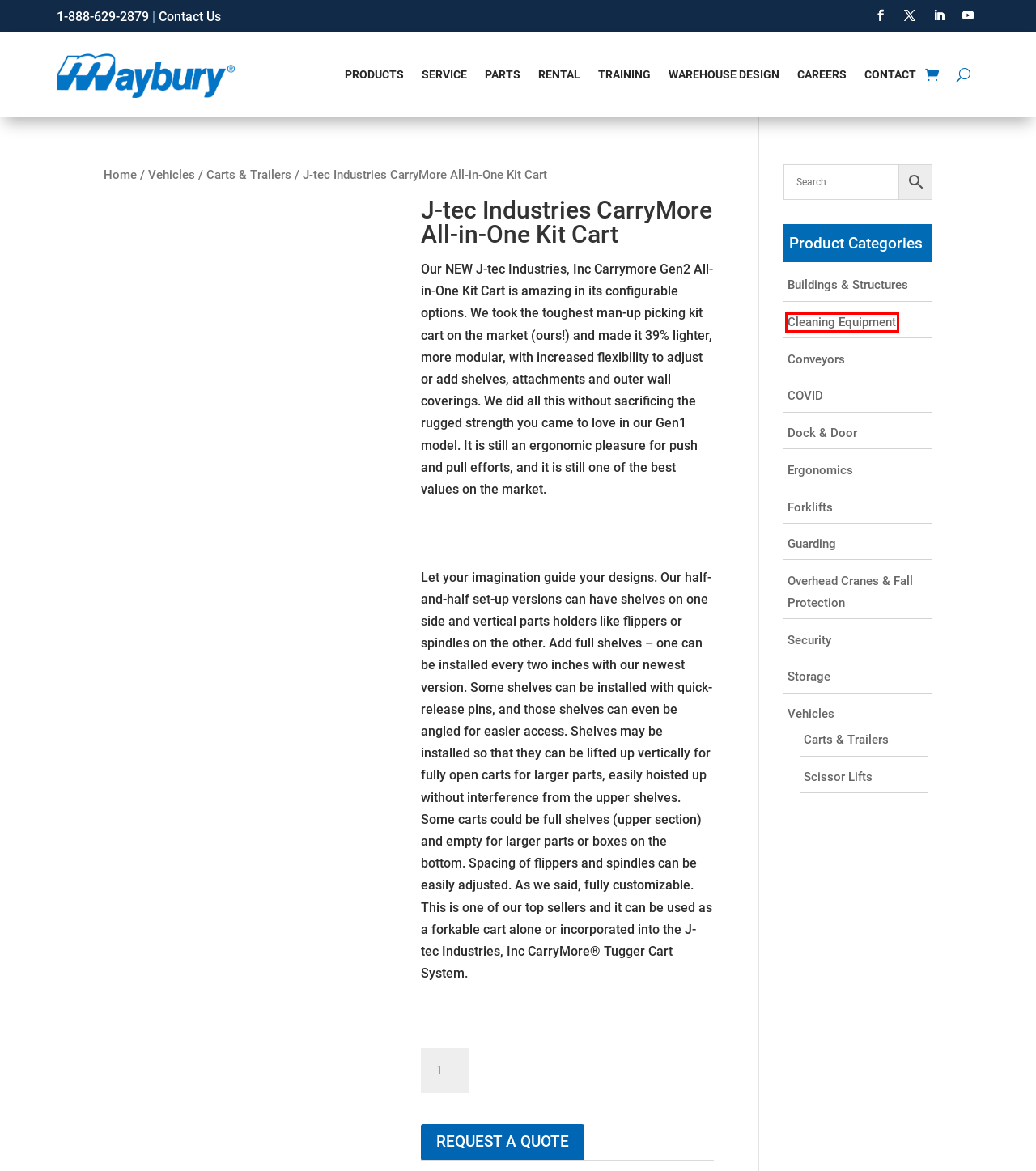Using the screenshot of a webpage with a red bounding box, pick the webpage description that most accurately represents the new webpage after the element inside the red box is clicked. Here are the candidates:
A. Guarding Archives - Maybury Material Handling
B. Buy COVID Products at Maybury Material Handling
C. Purchase Buildings & Structures Products at Maybury Material Handling
D. Cart - Maybury Material Handling
E. Purchase Industrial Overhead Cranes & Fall Protection at Maybury Material Handling
F. Order Vehicles Products at Maybury Material Handling
G. View Industrial Cleaning Equipment at Maybury Material Handling
H. Products | East Longmeadow, MA | Maybury

G